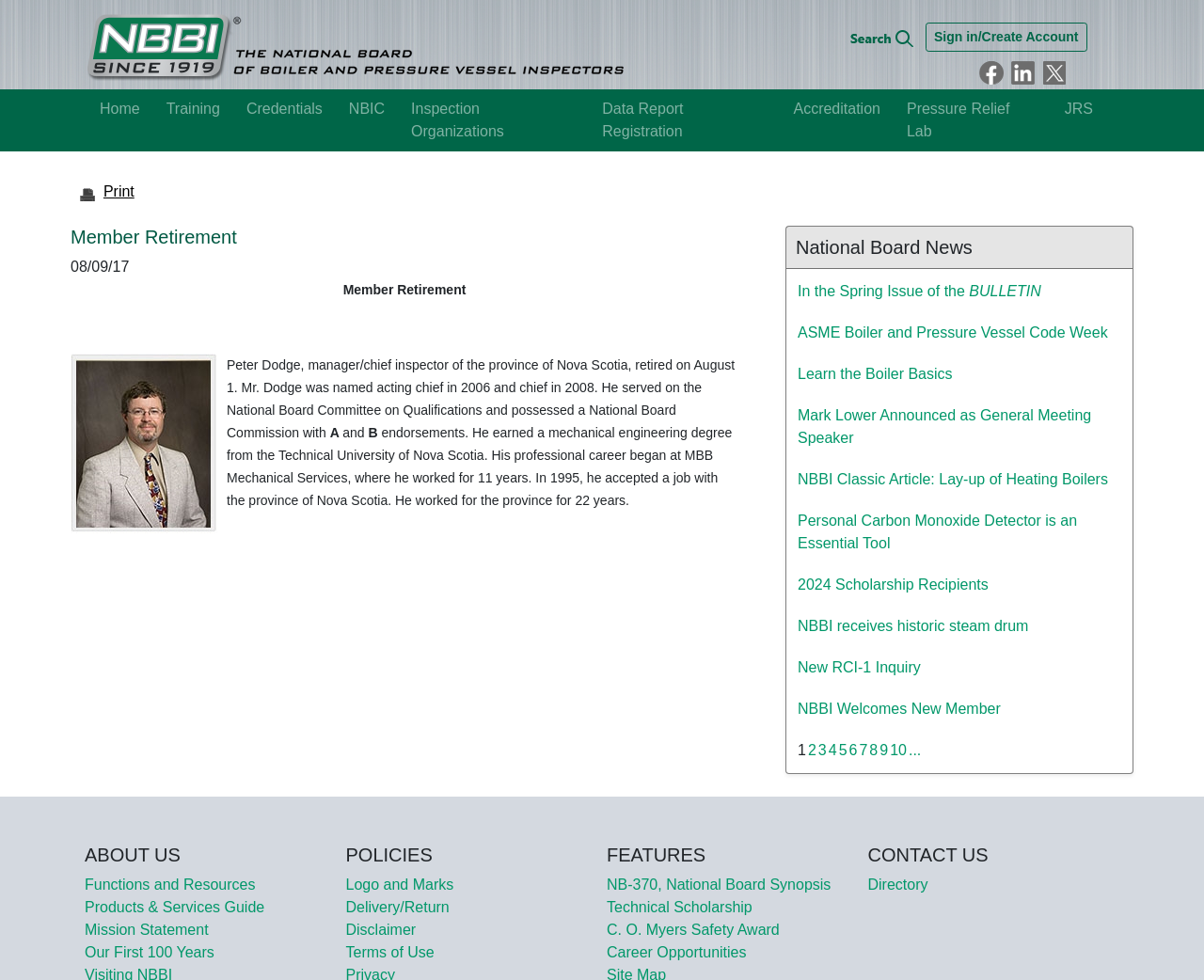Provide a single word or phrase answer to the question: 
What is the topic of the article mentioned in the 'NBBI Classic Article' link?

Lay-up of Heating Boilers